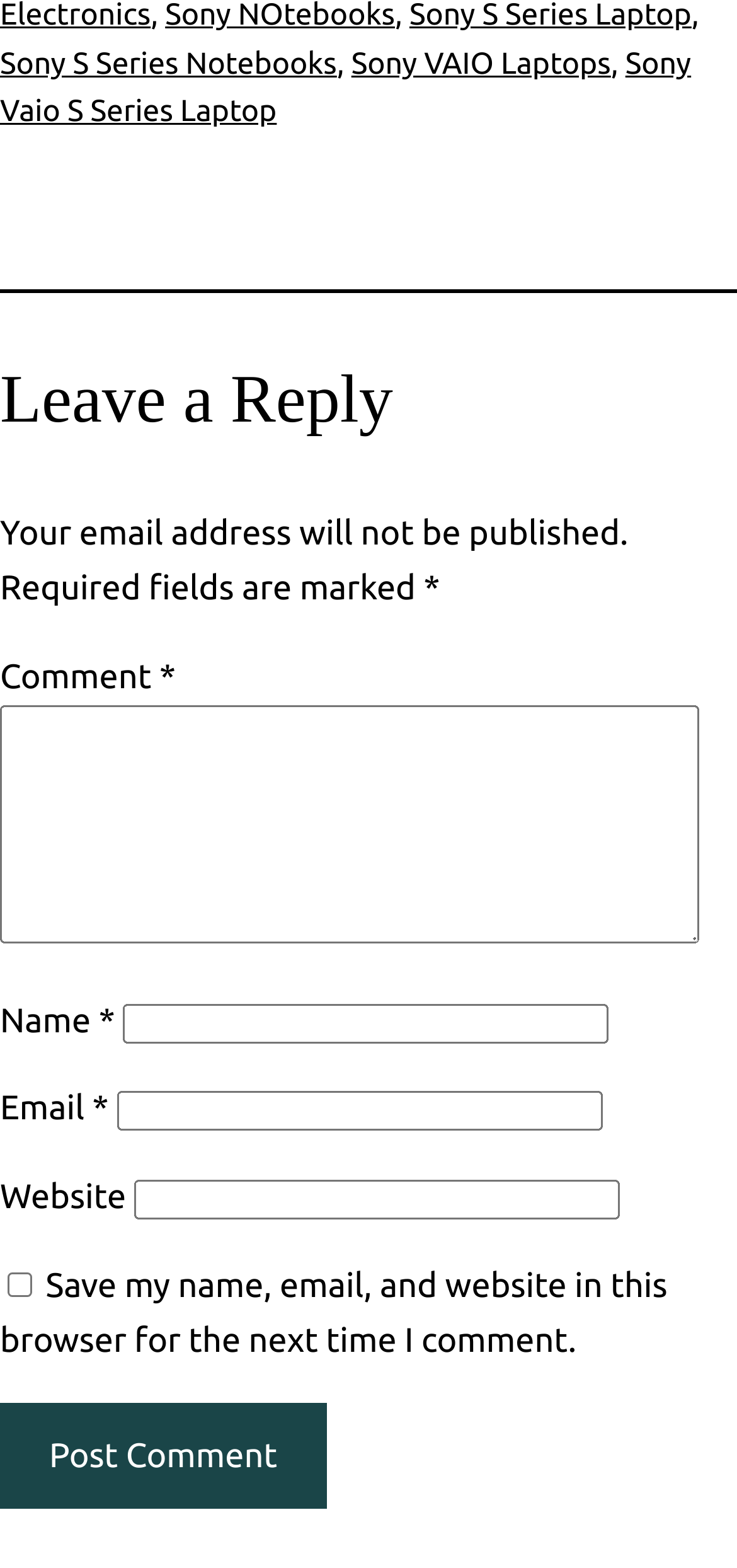Using the description: "parent_node: Email * aria-describedby="email-notes" name="email"", identify the bounding box of the corresponding UI element in the screenshot.

[0.158, 0.696, 0.817, 0.722]